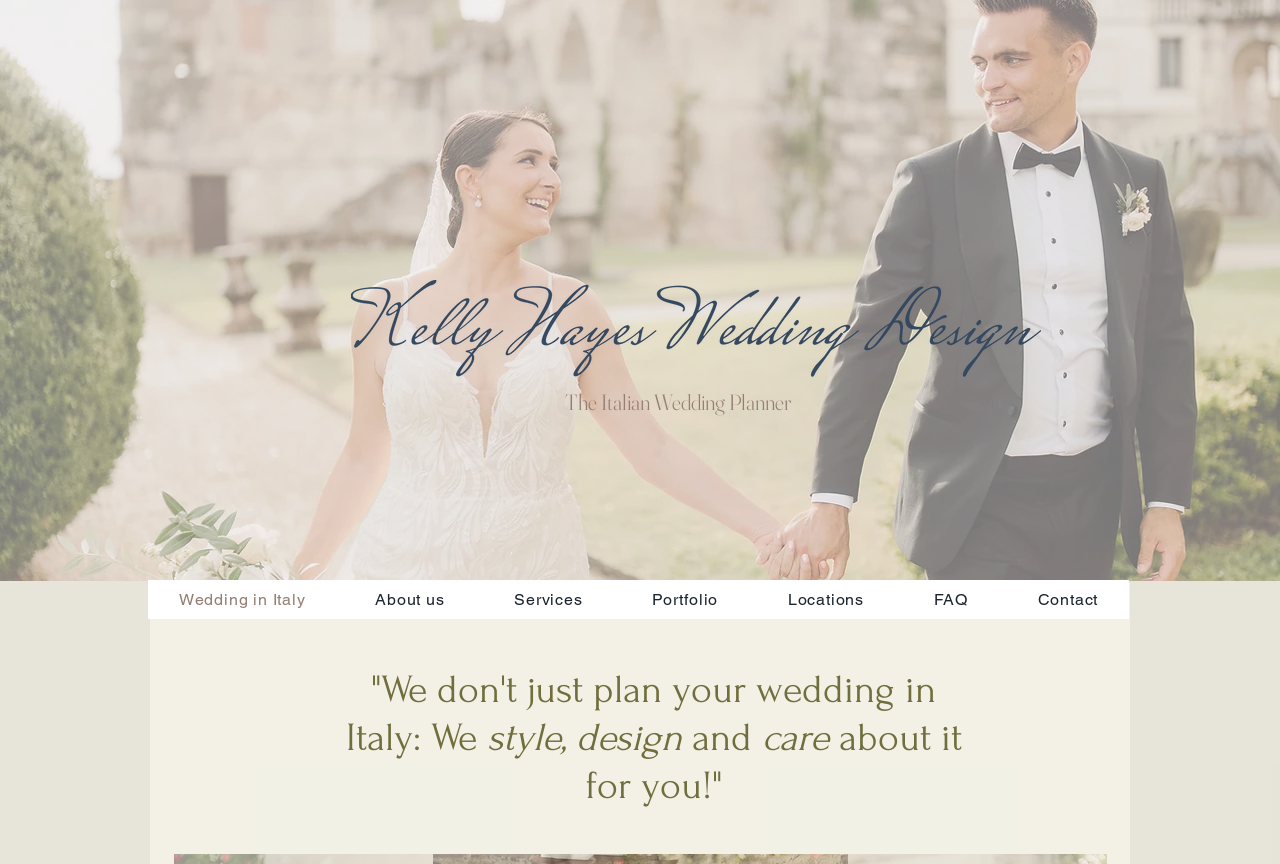Provide the bounding box coordinates, formatted as (top-left x, top-left y, bottom-right x, bottom-right y), with all values being floating point numbers between 0 and 1. Identify the bounding box of the UI element that matches the description: About us

[0.269, 0.671, 0.371, 0.716]